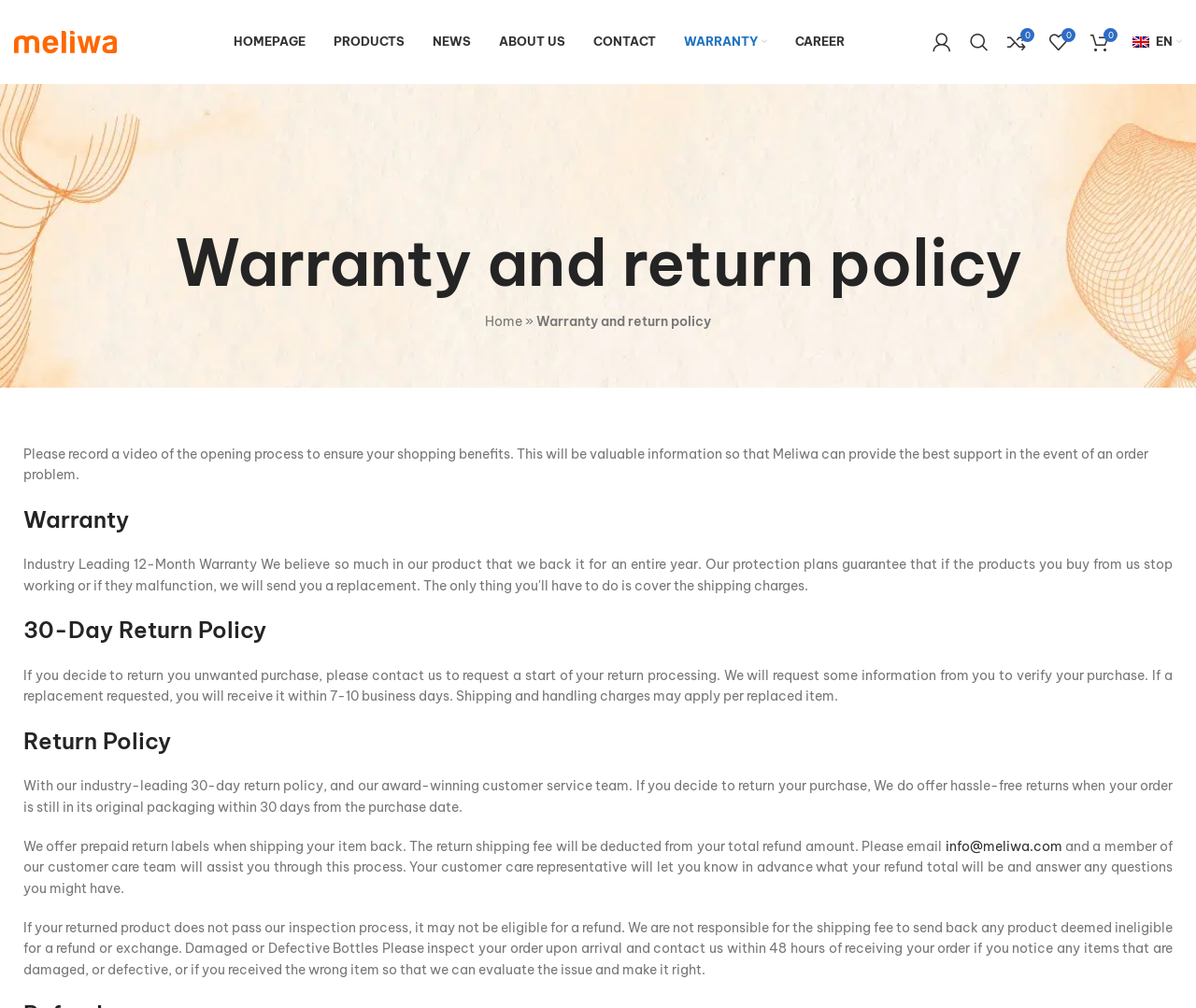Please specify the bounding box coordinates of the clickable section necessary to execute the following command: "Click the logo of Meliwa".

[0.012, 0.025, 0.098, 0.058]